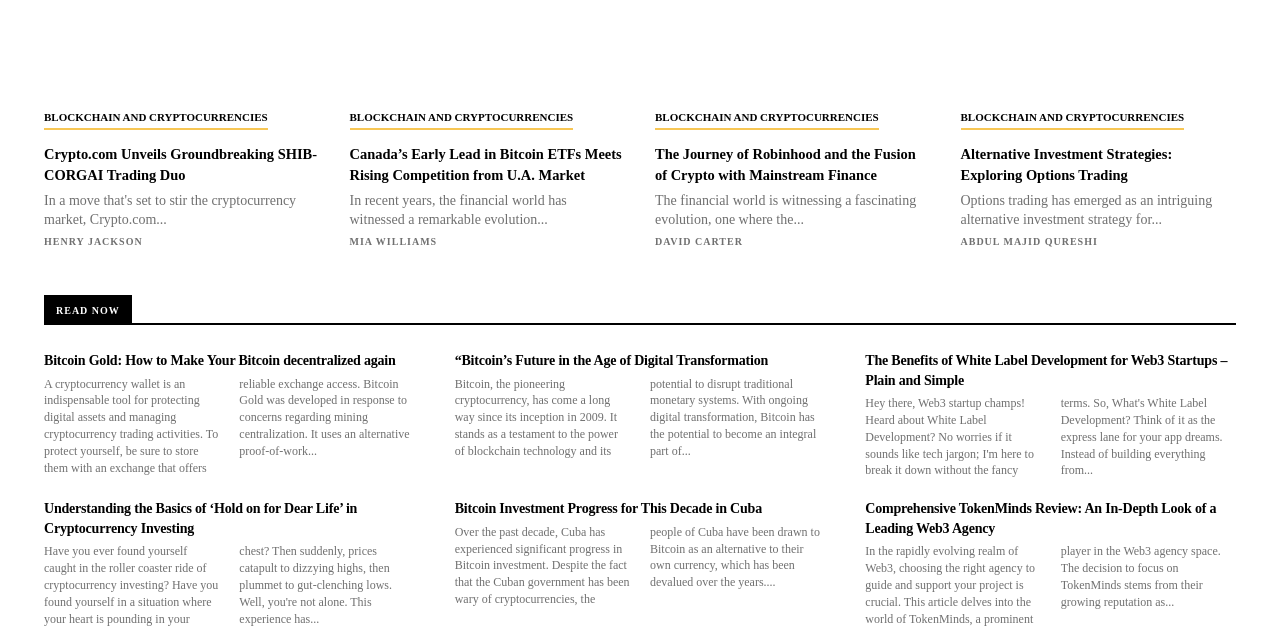Please reply to the following question using a single word or phrase: 
What is the topic of the first article?

SHIB-CORGAI Trading Duo